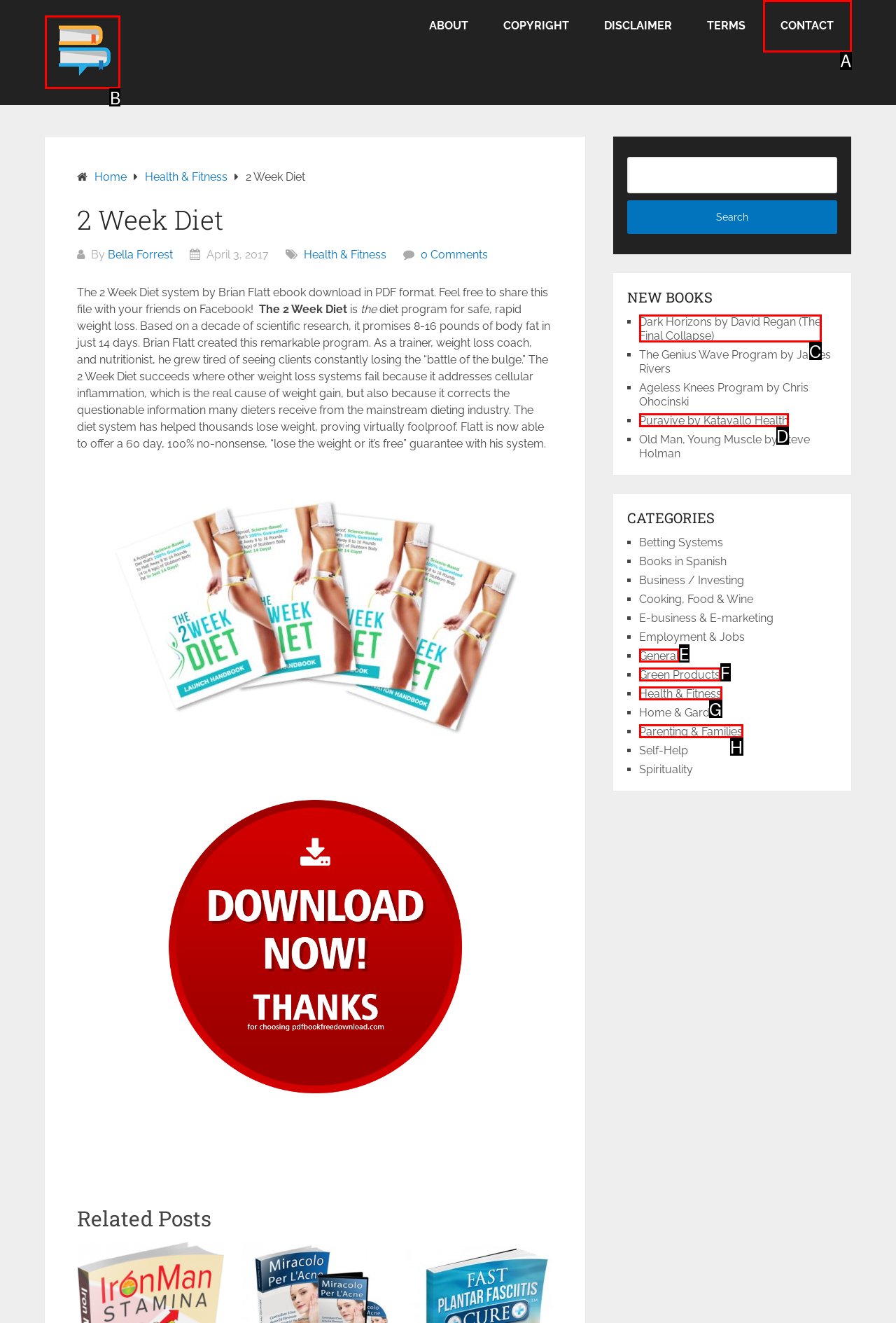Determine the letter of the element to click to accomplish this task: Click the 'PDF Book Free Download' link. Respond with the letter.

B